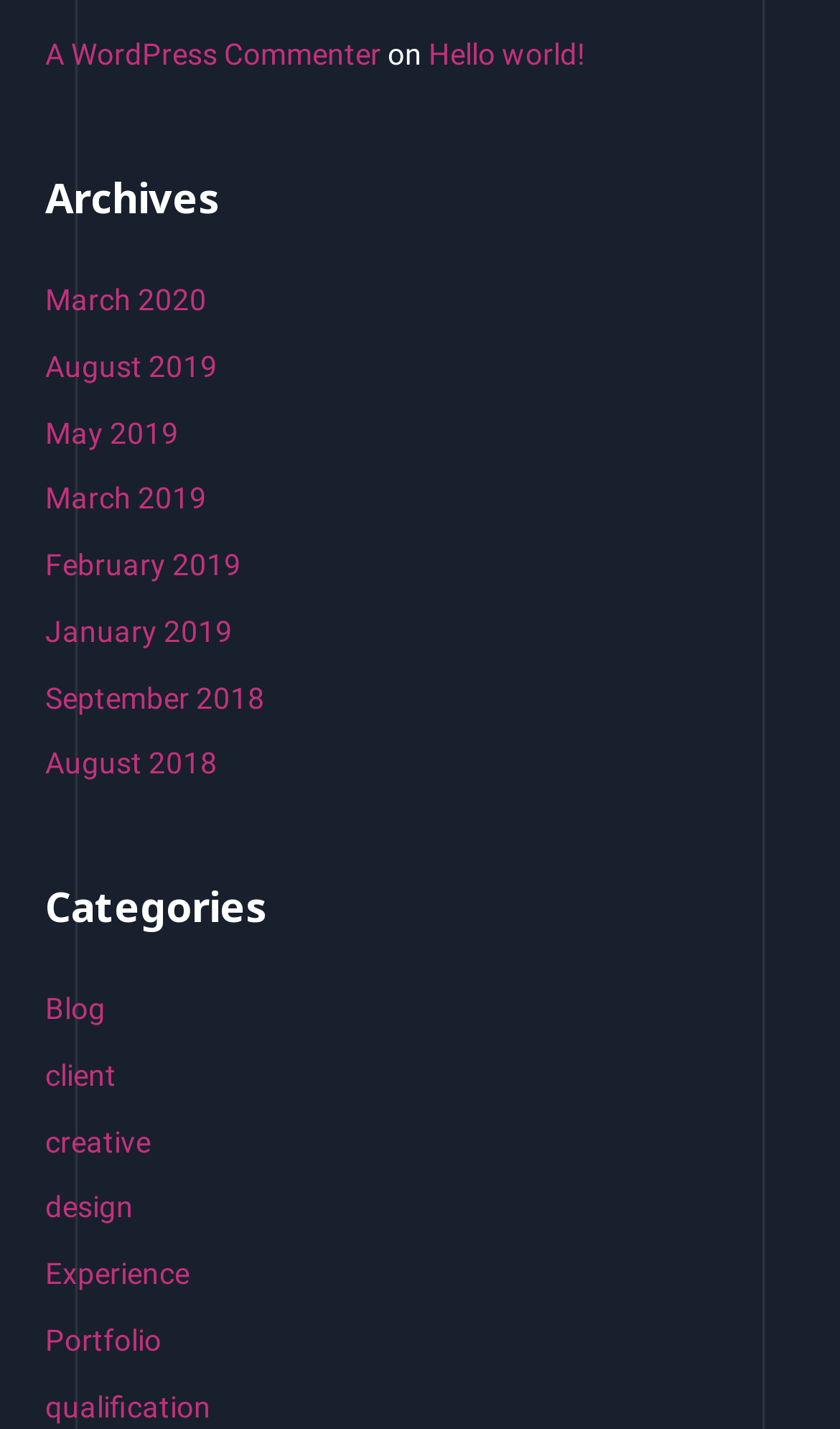Pinpoint the bounding box coordinates of the clickable area needed to execute the instruction: "Click the Paypant.com logo". The coordinates should be specified as four float numbers between 0 and 1, i.e., [left, top, right, bottom].

None